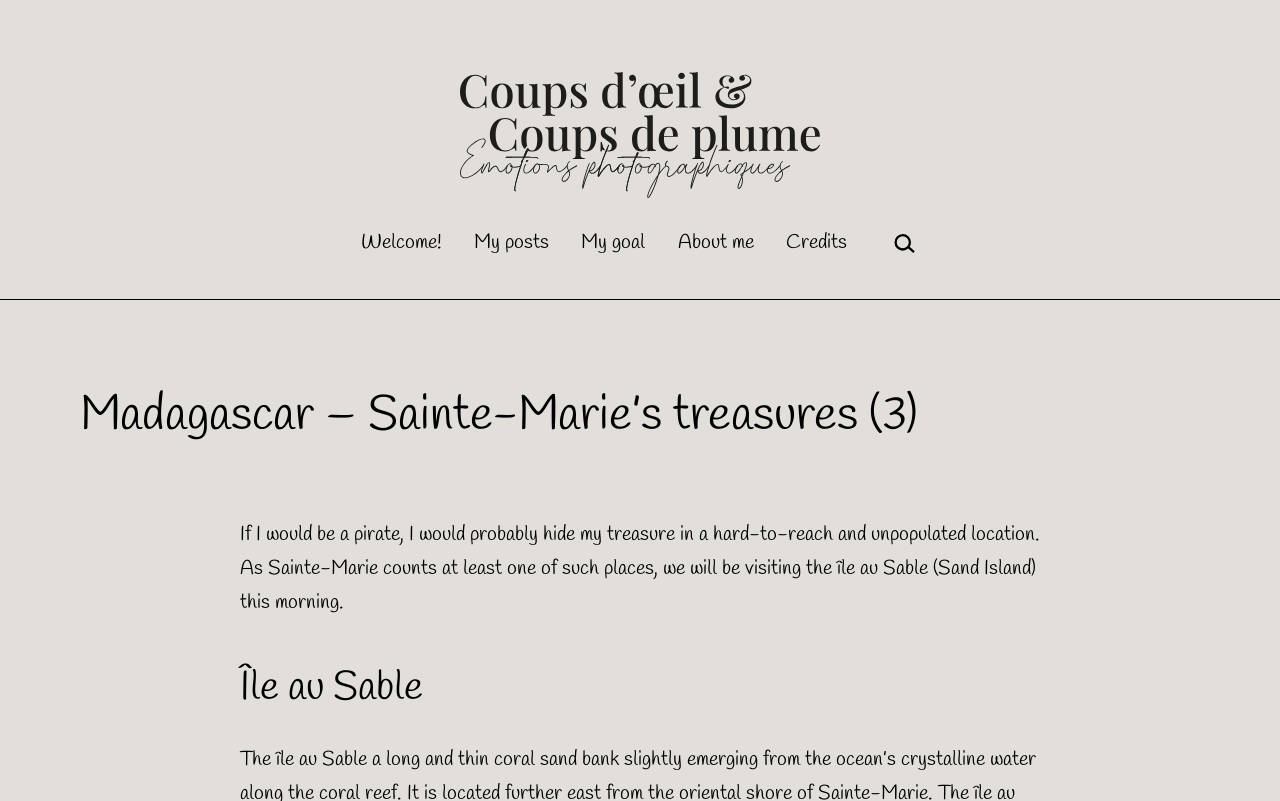Pinpoint the bounding box coordinates of the element to be clicked to execute the instruction: "Search for something".

[0.692, 0.278, 0.718, 0.328]